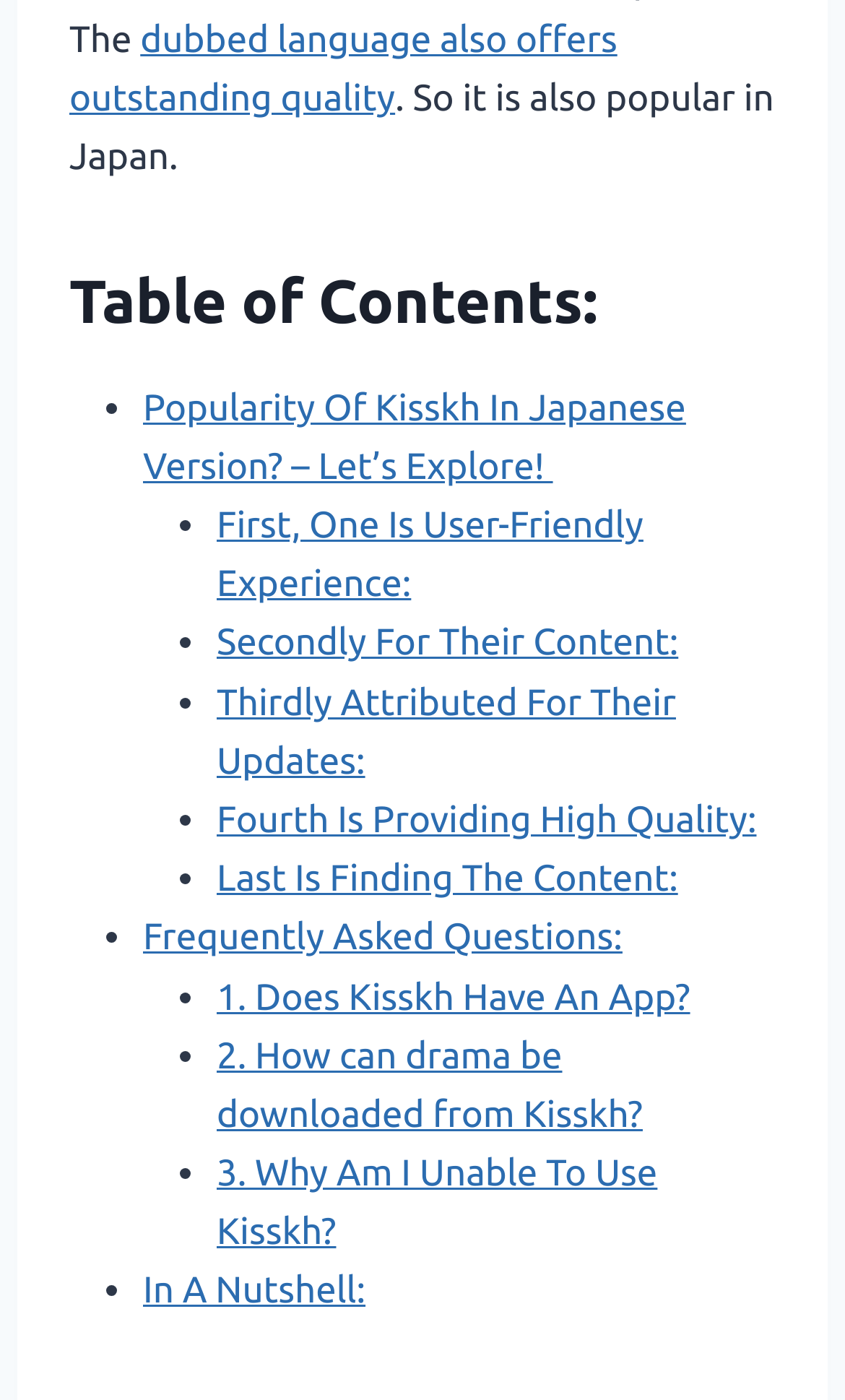Using the provided description Frequently Asked Questions:, find the bounding box coordinates for the UI element. Provide the coordinates in (top-left x, top-left y, bottom-right x, bottom-right y) format, ensuring all values are between 0 and 1.

[0.169, 0.655, 0.737, 0.685]